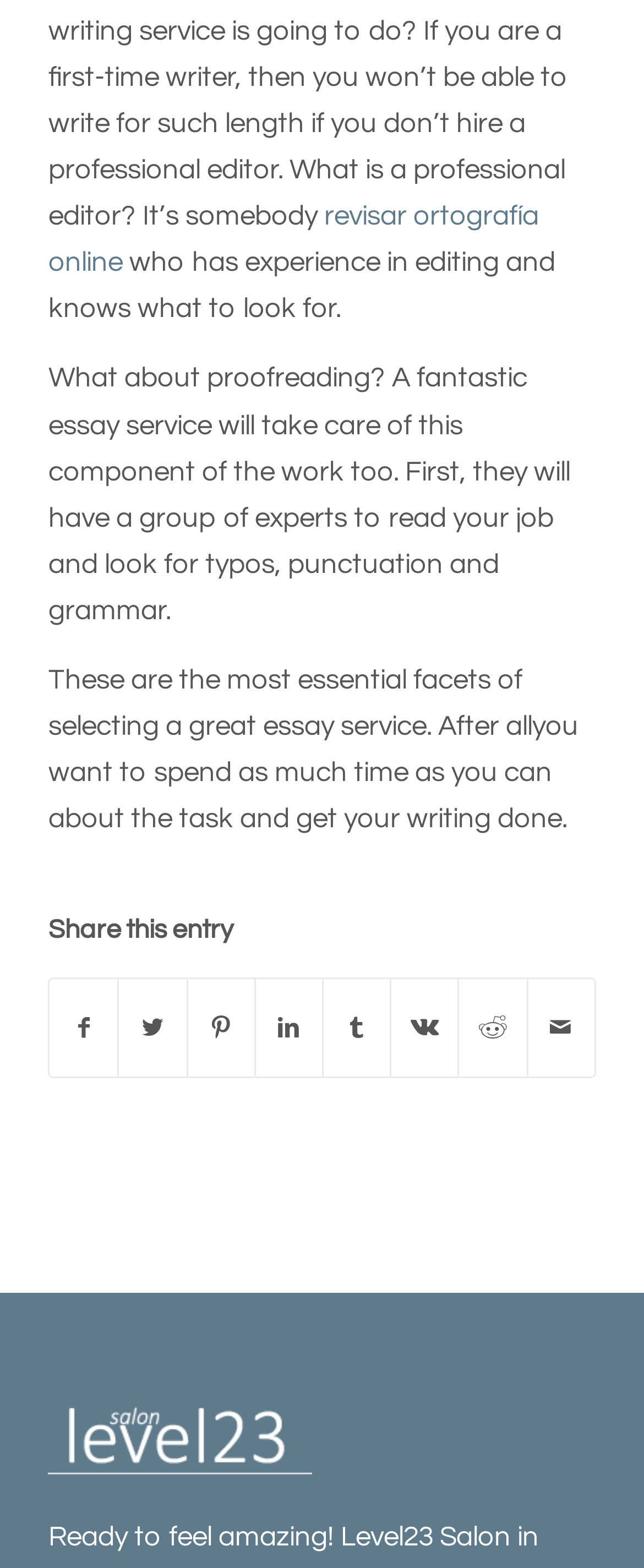Find and provide the bounding box coordinates for the UI element described with: "Share on Twitter".

[0.186, 0.625, 0.289, 0.687]